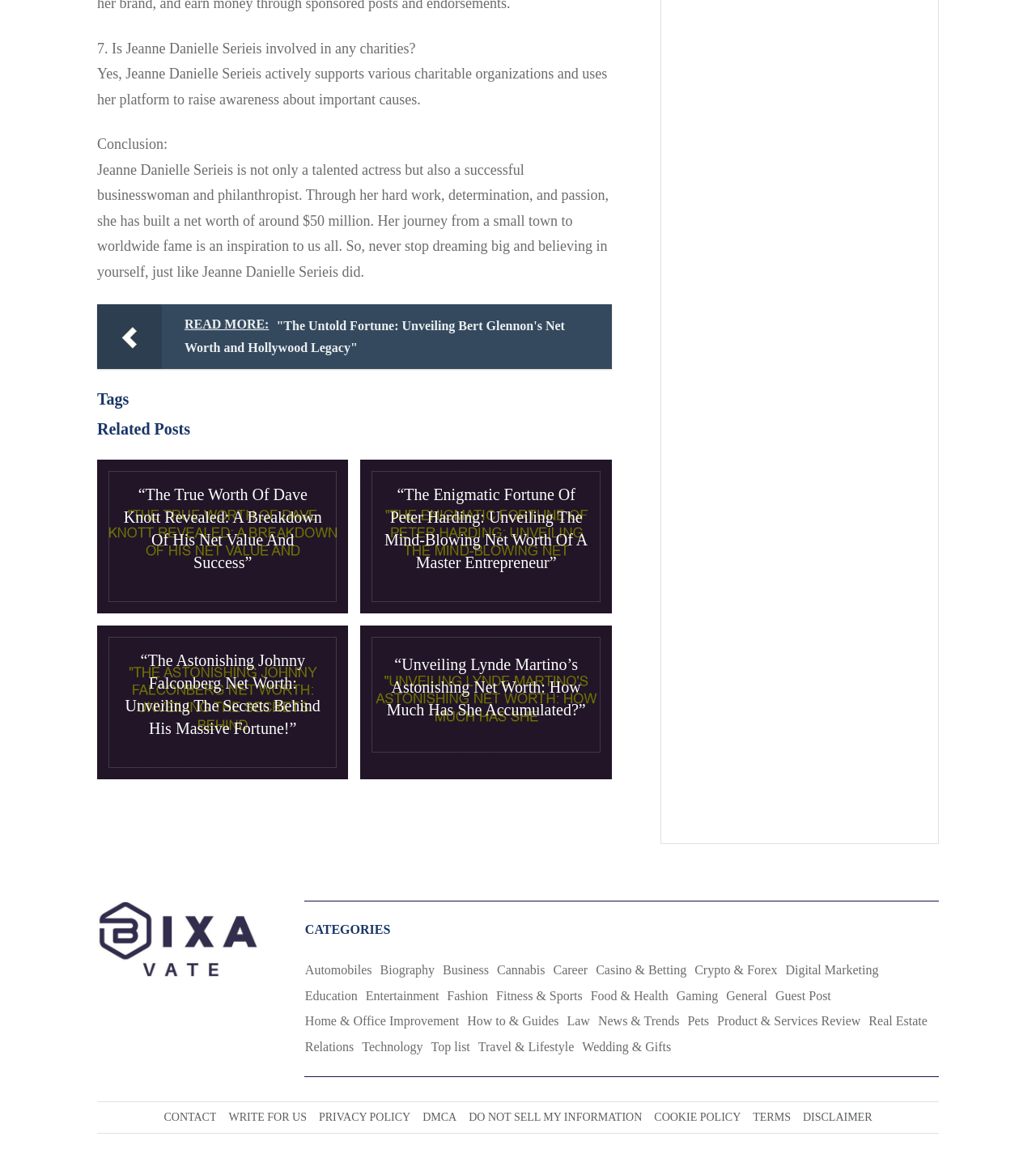Please find the bounding box coordinates of the element that you should click to achieve the following instruction: "Contact us". The coordinates should be presented as four float numbers between 0 and 1: [left, top, right, bottom].

[0.158, 0.956, 0.209, 0.975]